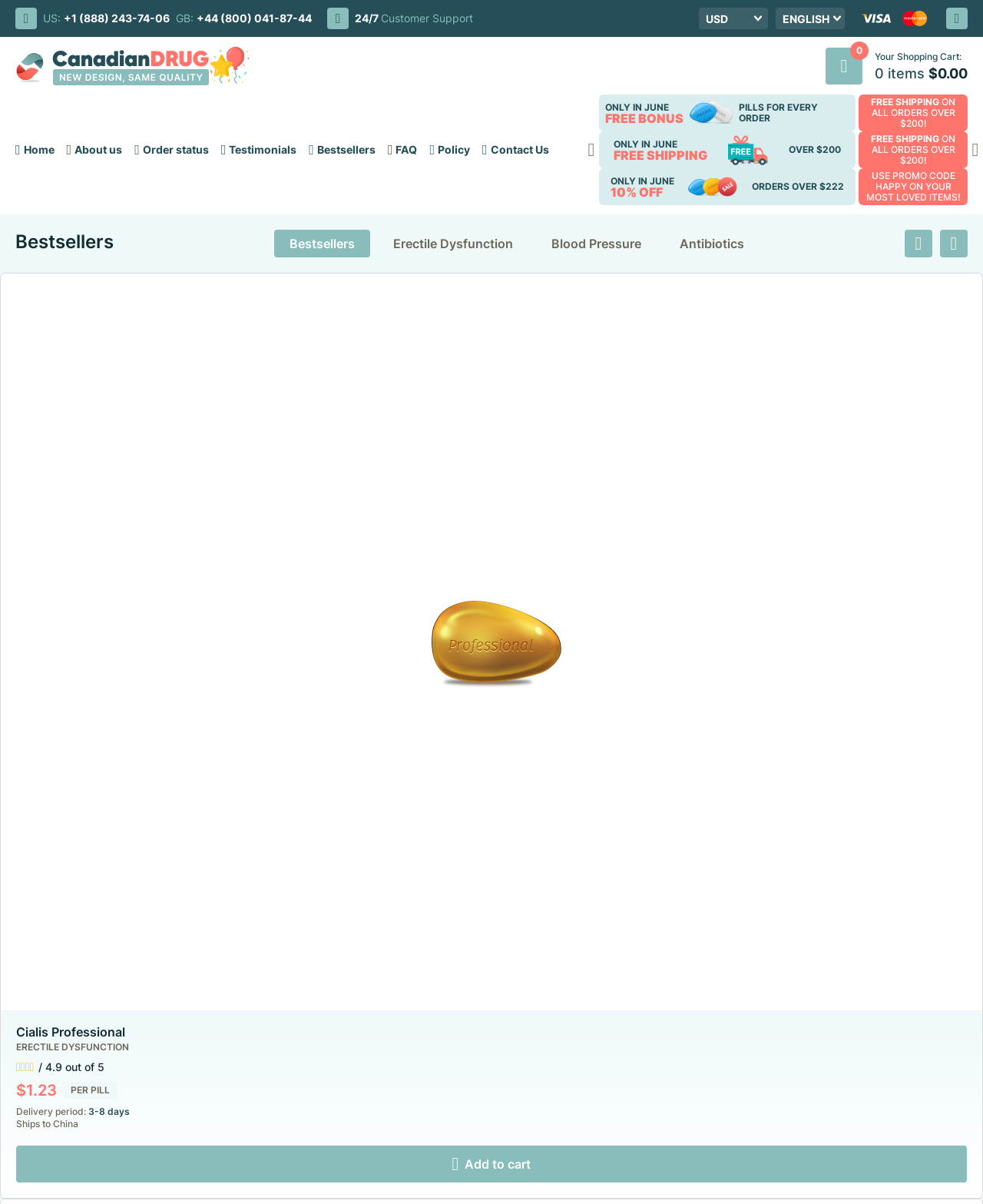Please identify the bounding box coordinates of the area that needs to be clicked to follow this instruction: "Search for products".

[0.27, 0.039, 0.666, 0.07]